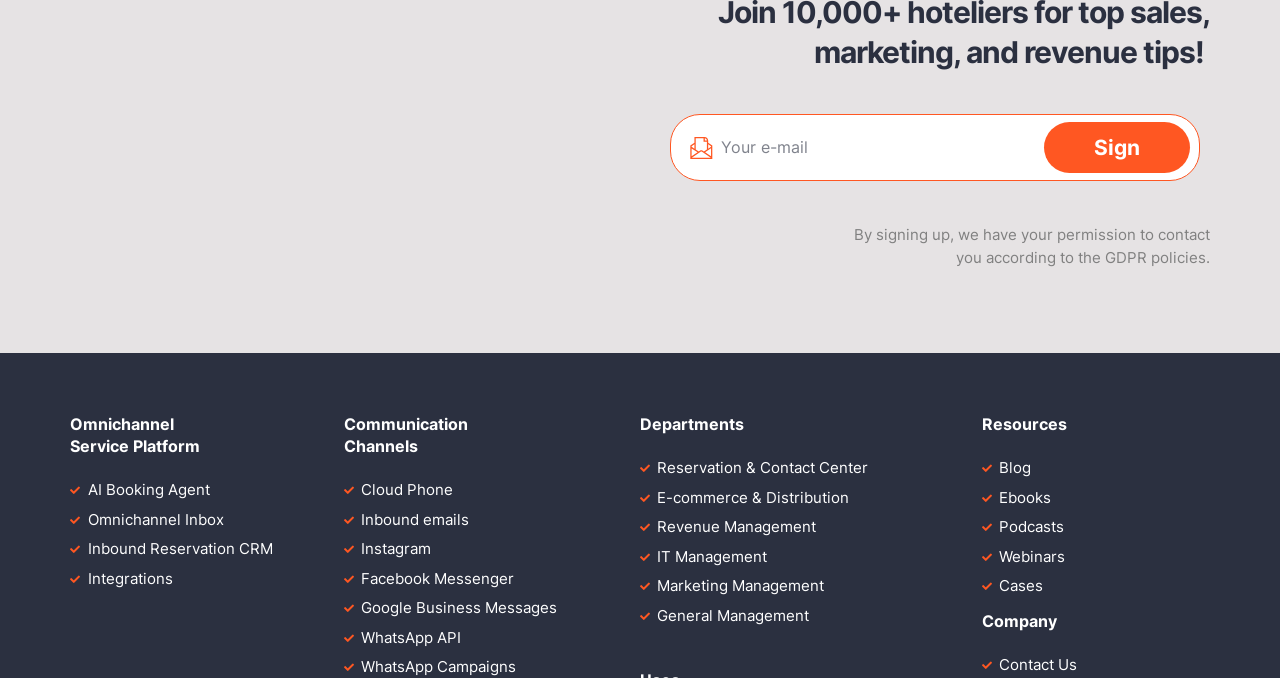Respond to the question below with a concise word or phrase:
What is the last company section listed?

Contact Us